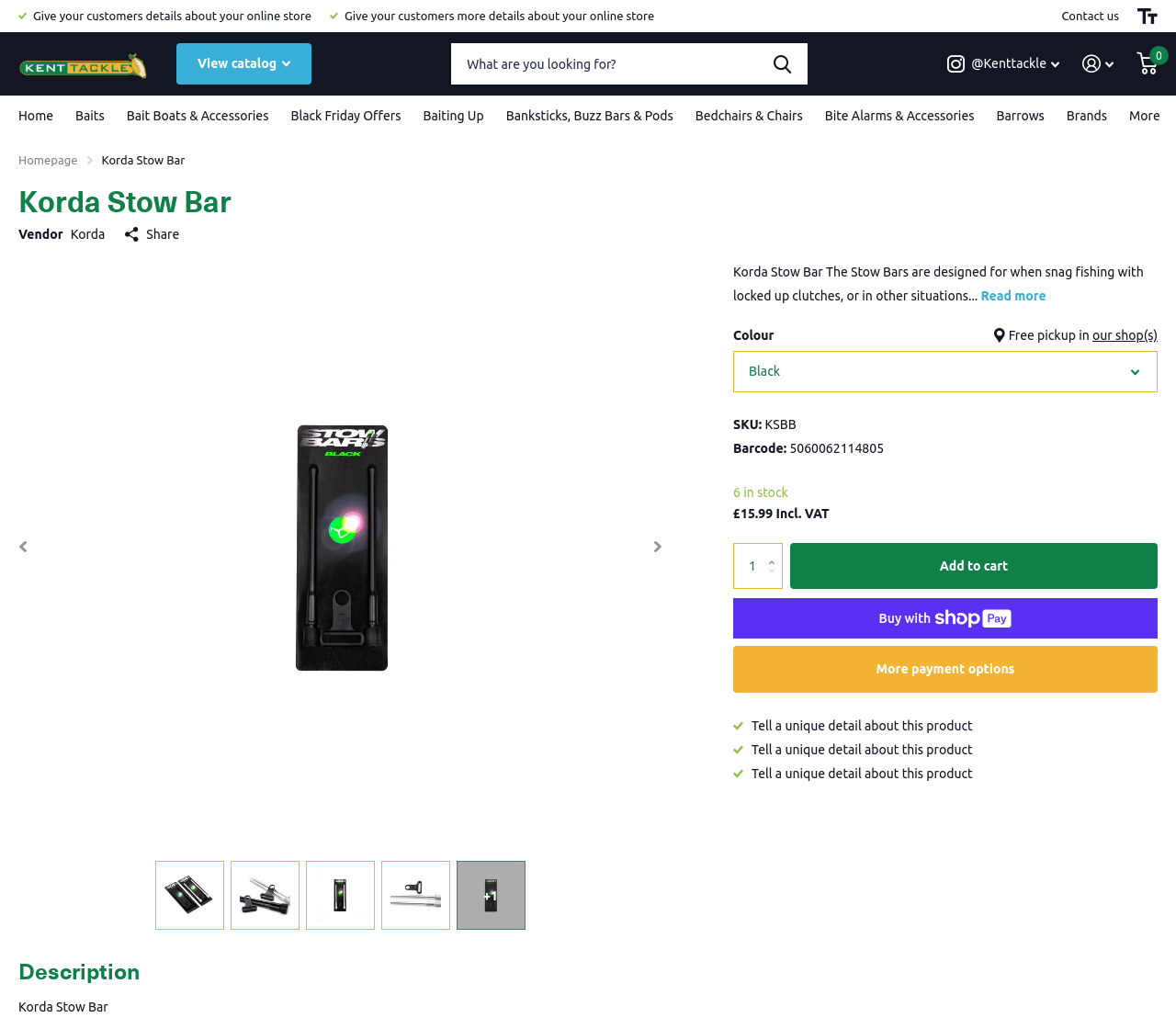Please specify the bounding box coordinates of the region to click in order to perform the following instruction: "Sign in".

[0.92, 0.042, 0.948, 0.082]